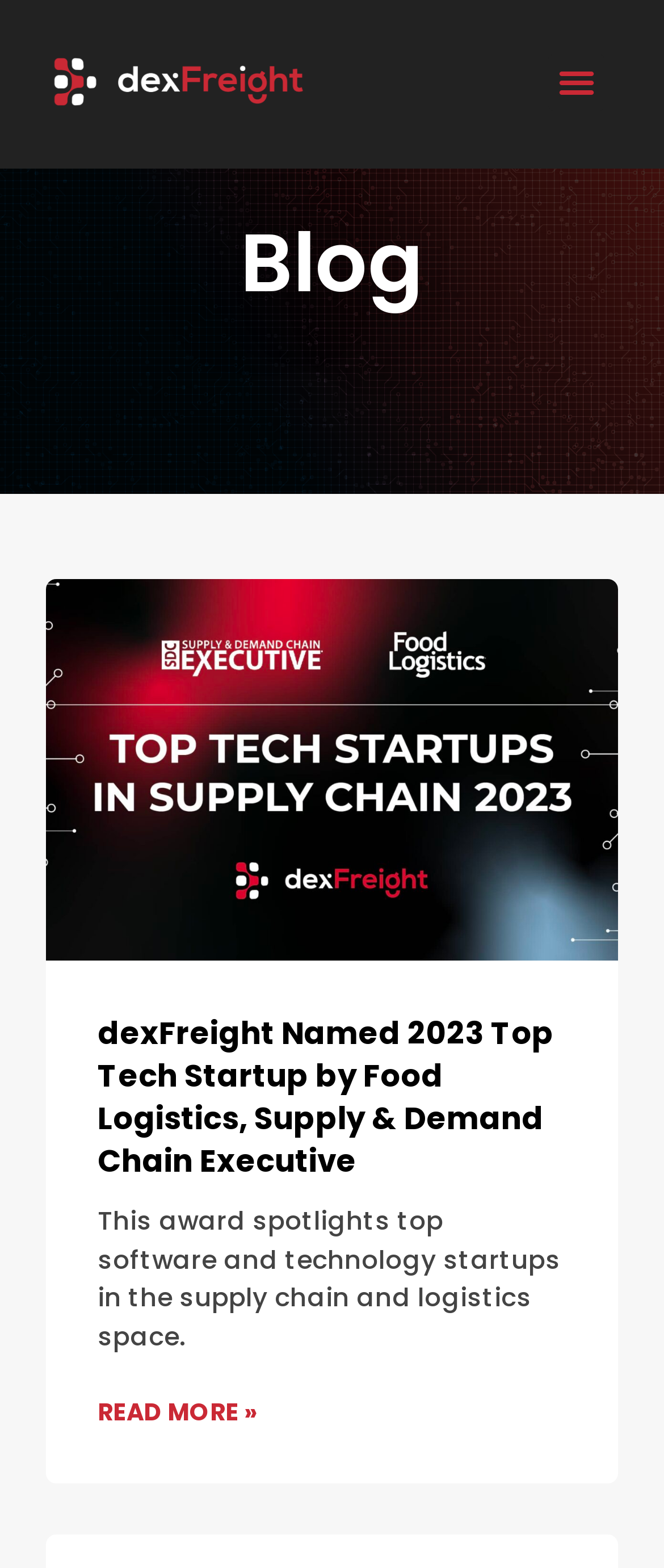Can you give a comprehensive explanation to the question given the content of the image?
What is the purpose of the button at the top right corner?

The button at the top right corner is a 'Menu Toggle' button, which is used to expand or collapse the menu, as indicated by its expanded state being False and its location at the top right corner of the webpage, with bounding box coordinates [0.826, 0.034, 0.91, 0.07].